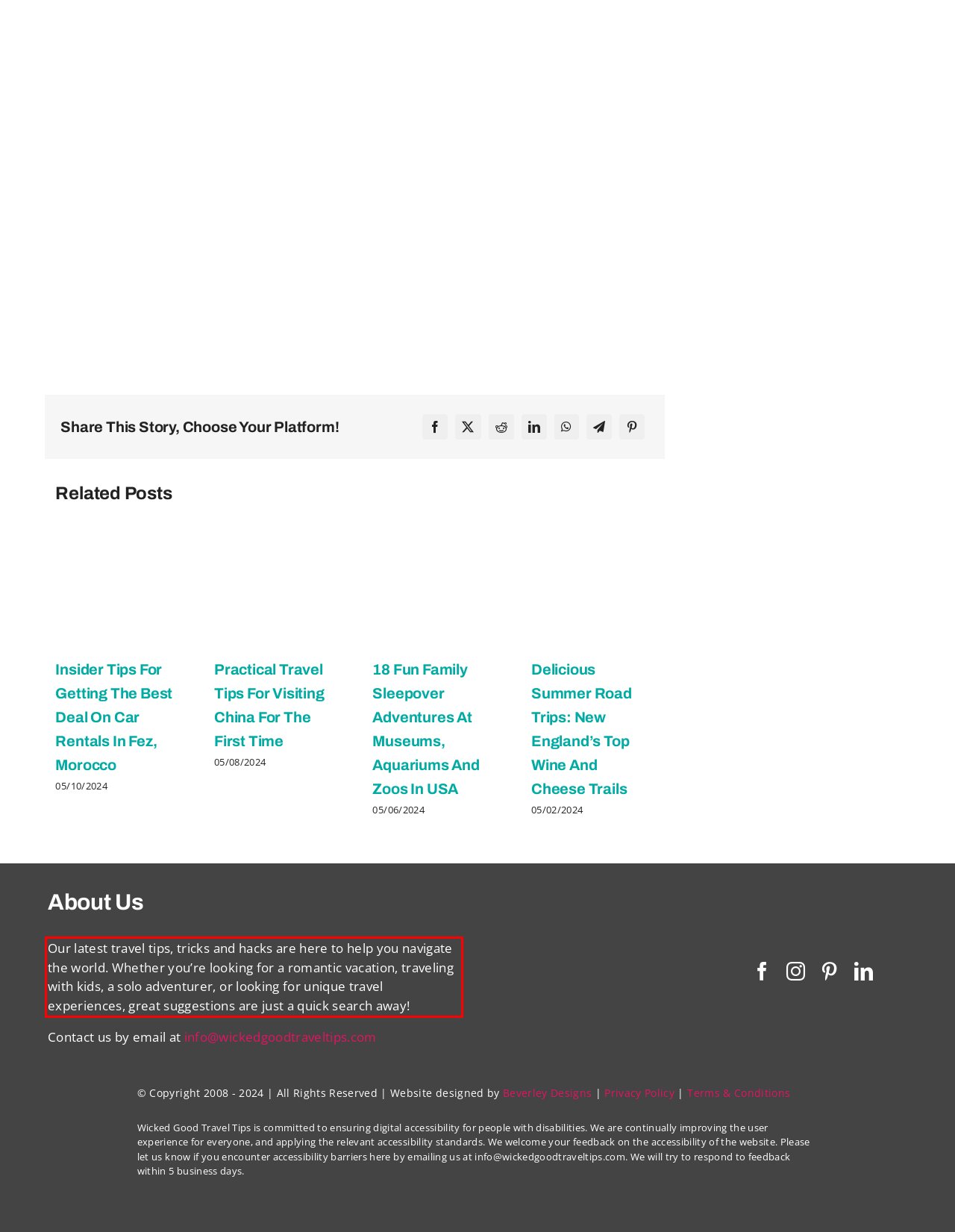Observe the screenshot of the webpage that includes a red rectangle bounding box. Conduct OCR on the content inside this red bounding box and generate the text.

Our latest travel tips, tricks and hacks are here to help you navigate the world. Whether you’re looking for a romantic vacation, traveling with kids, a solo adventurer, or looking for unique travel experiences, great suggestions are just a quick search away!